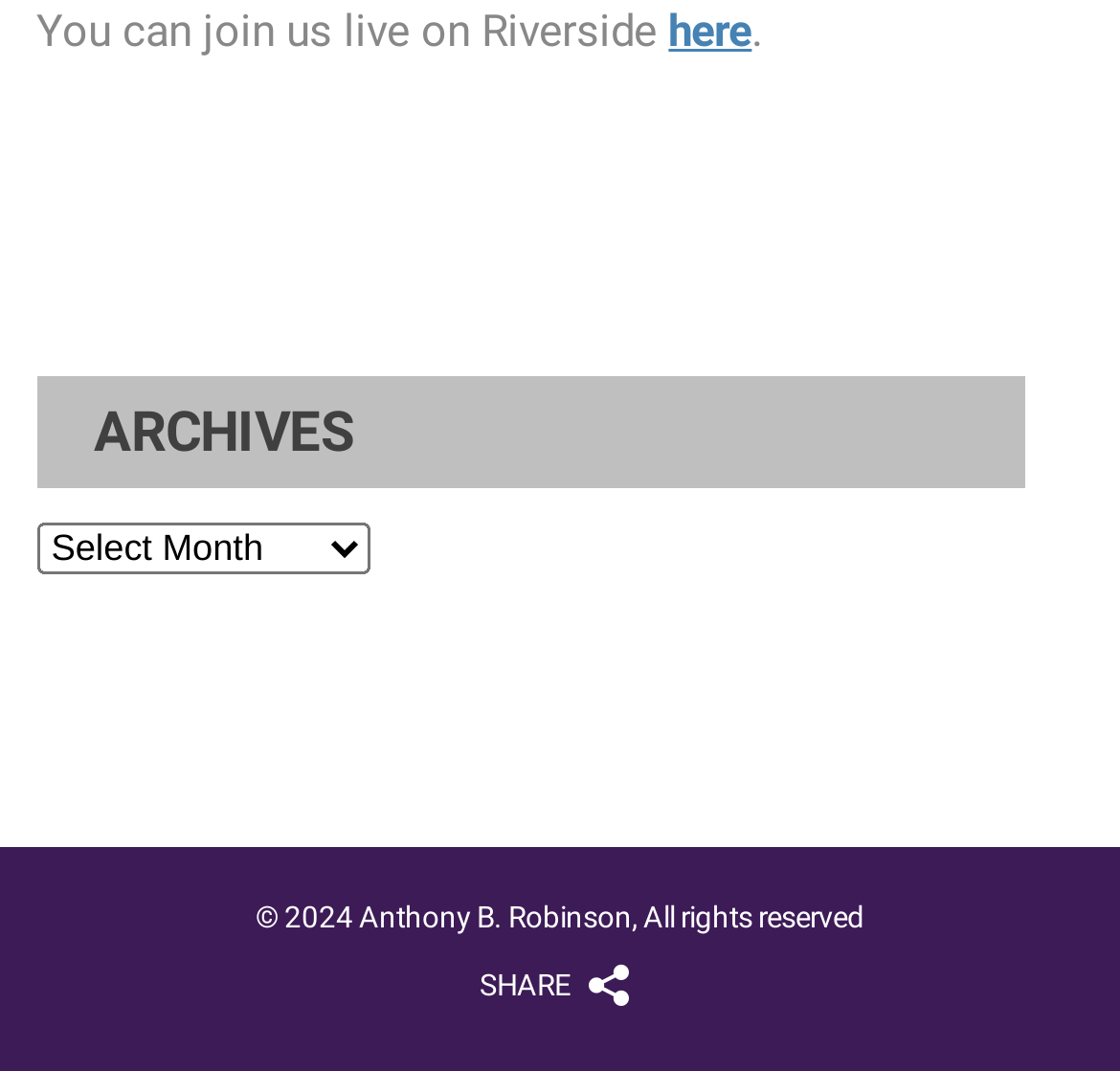How many social media sharing options are available?
Please give a detailed and elaborate explanation in response to the question.

There are three social media sharing options available, represented by icons '', '', and '', located at the bottom right corner of the page.